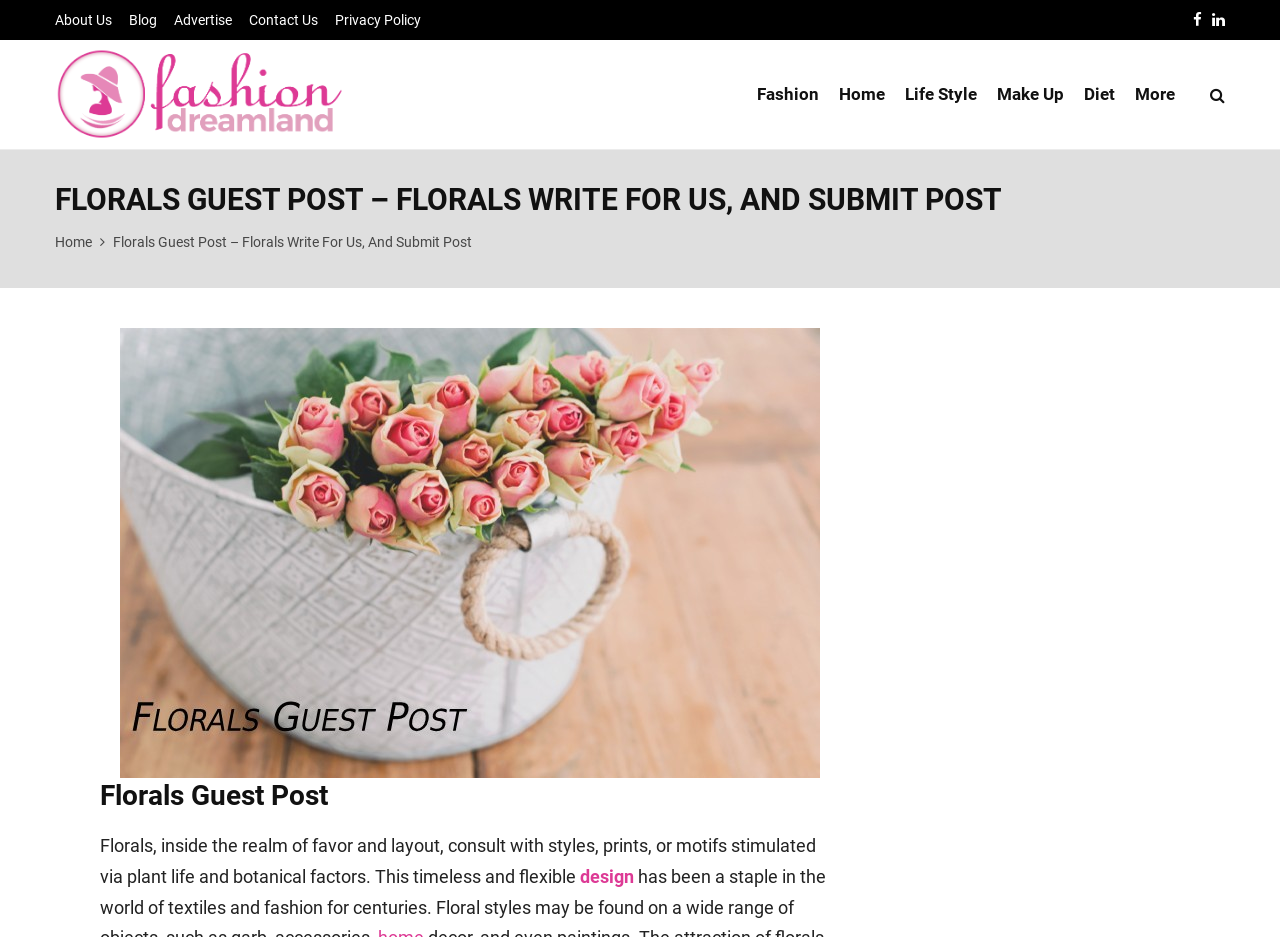Give a concise answer using one word or a phrase to the following question:
What is the topic of the guest post?

Florals